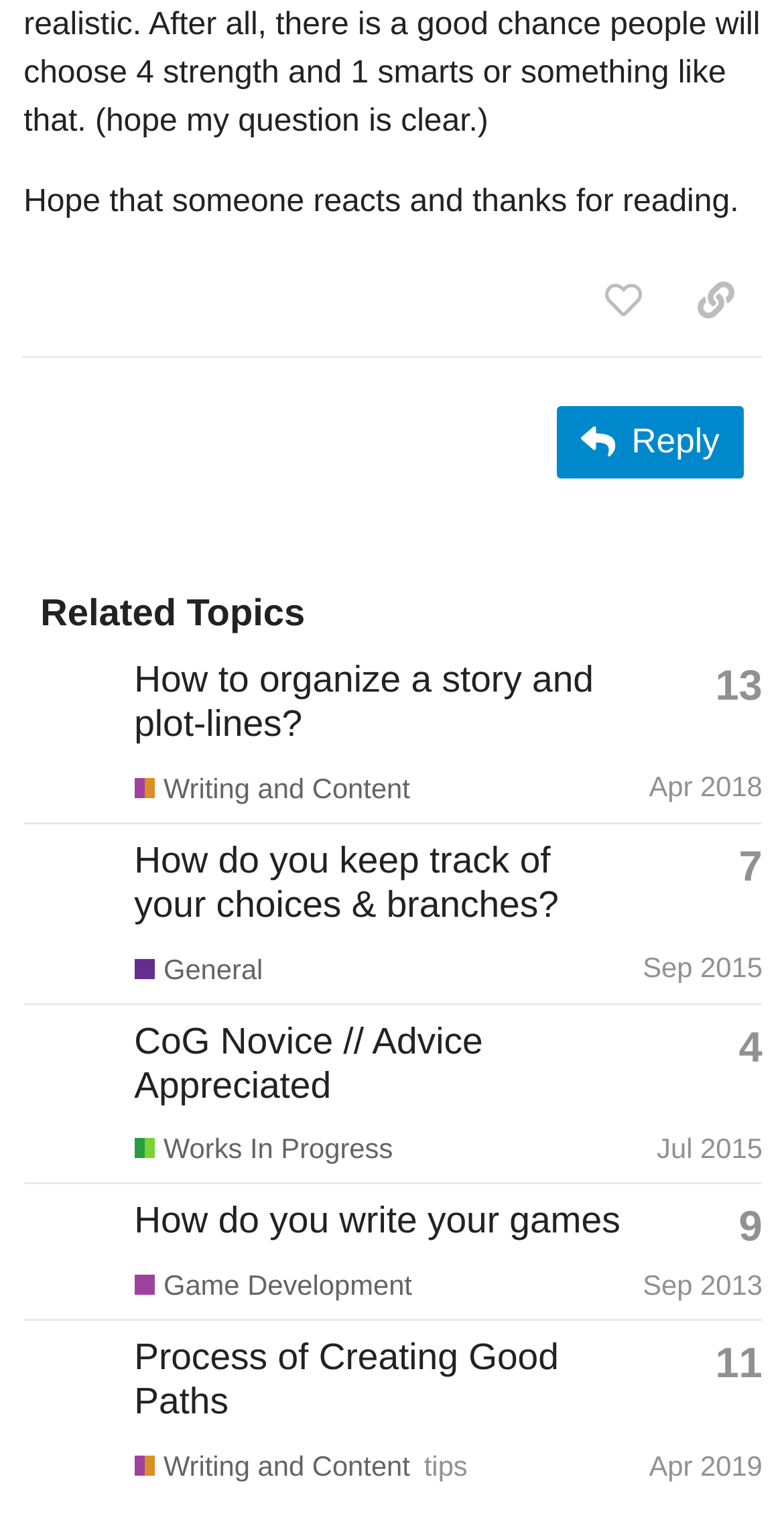Please identify the bounding box coordinates of the element that needs to be clicked to execute the following command: "Search for something". Provide the bounding box using four float numbers between 0 and 1, formatted as [left, top, right, bottom].

None